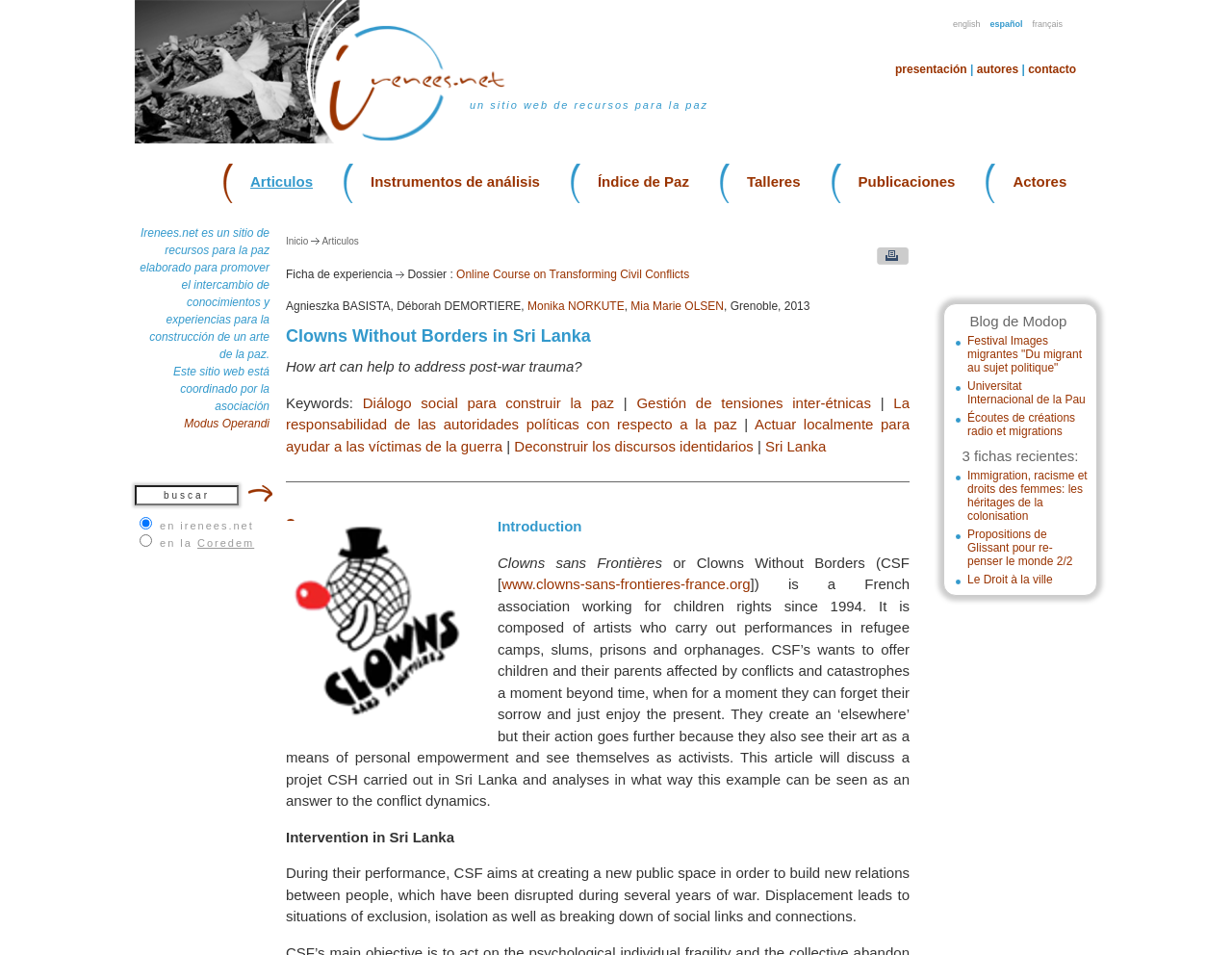From the screenshot, find the bounding box of the UI element matching this description: "Modus Operandi". Supply the bounding box coordinates in the form [left, top, right, bottom], each a float between 0 and 1.

[0.149, 0.436, 0.219, 0.451]